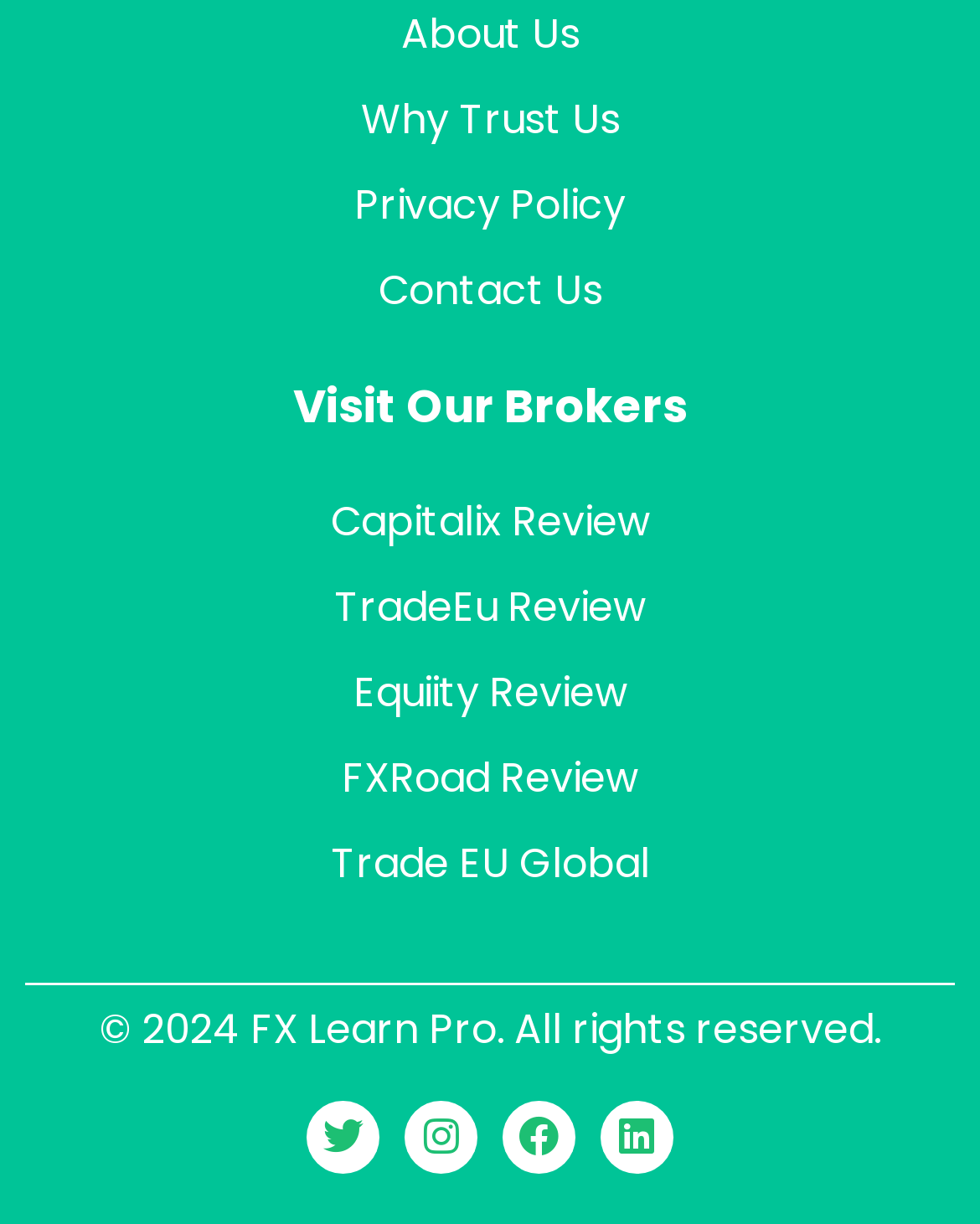Please find the bounding box coordinates of the clickable region needed to complete the following instruction: "Go to Contact Us". The bounding box coordinates must consist of four float numbers between 0 and 1, i.e., [left, top, right, bottom].

[0.051, 0.203, 0.949, 0.273]